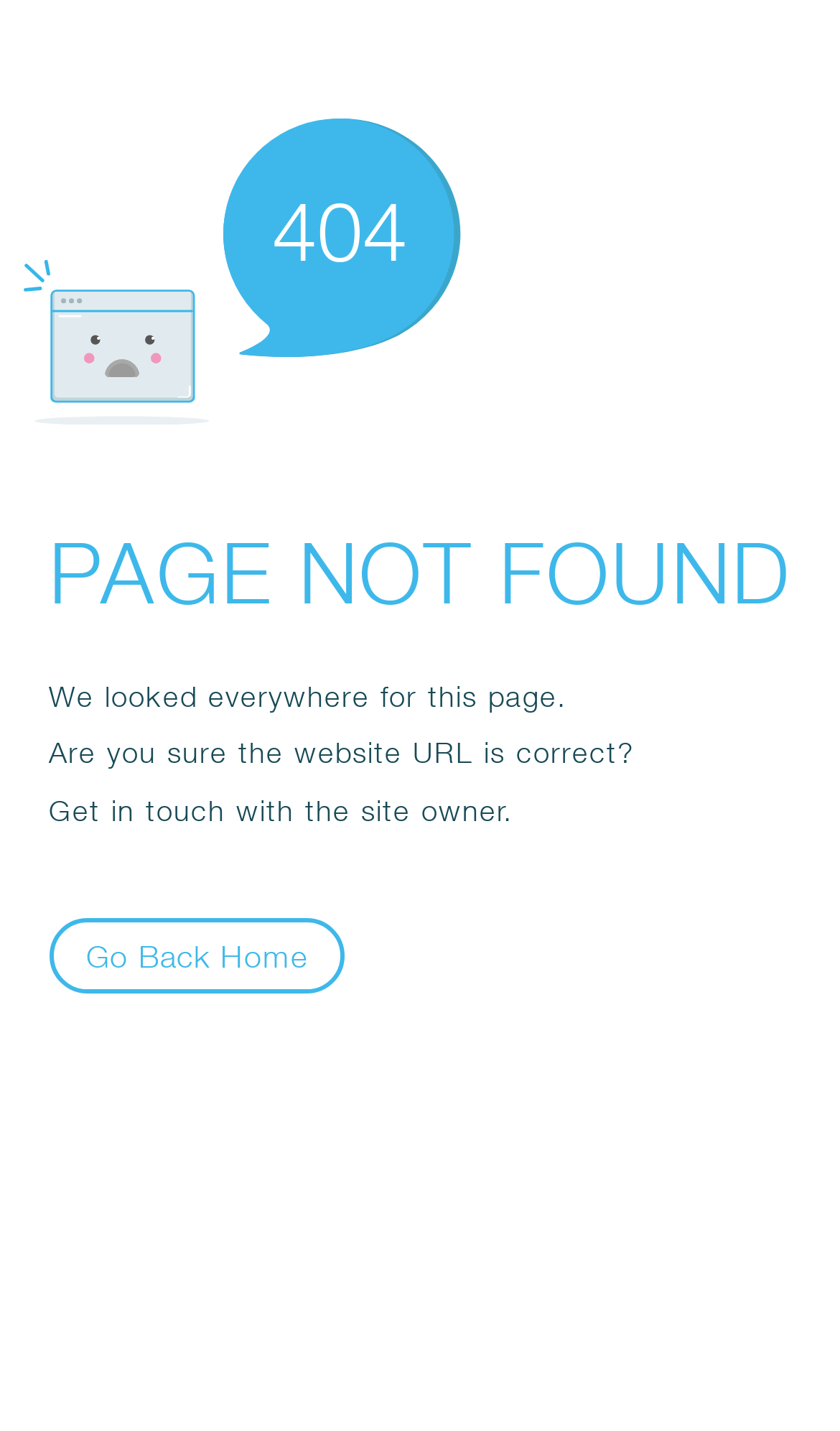Find the bounding box of the UI element described as: "Go Back Home". The bounding box coordinates should be given as four float values between 0 and 1, i.e., [left, top, right, bottom].

[0.058, 0.642, 0.411, 0.695]